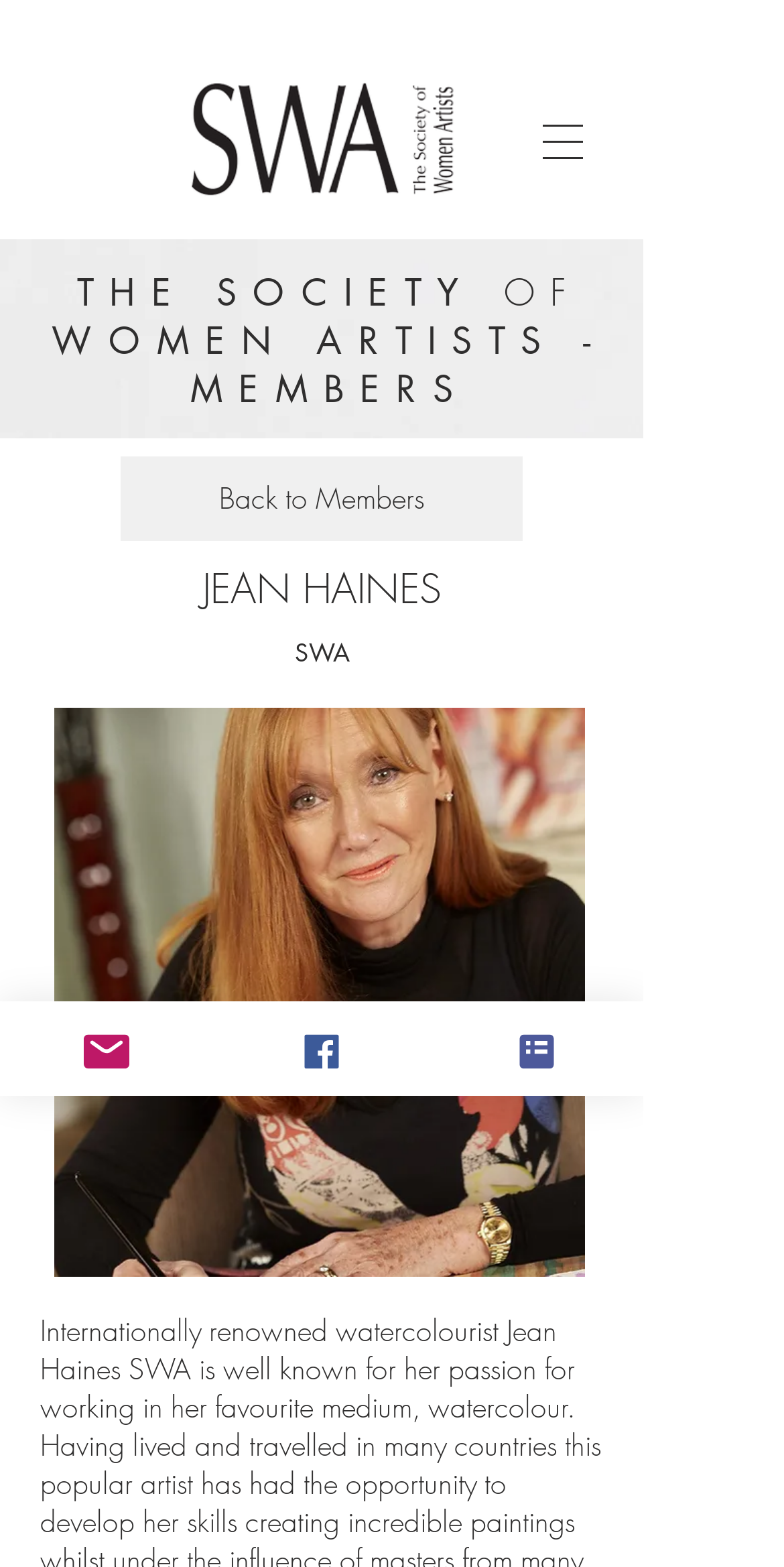Bounding box coordinates must be specified in the format (top-left x, top-left y, bottom-right x, bottom-right y). All values should be floating point numbers between 0 and 1. What are the bounding box coordinates of the UI element described as: Back to Members

[0.154, 0.291, 0.667, 0.345]